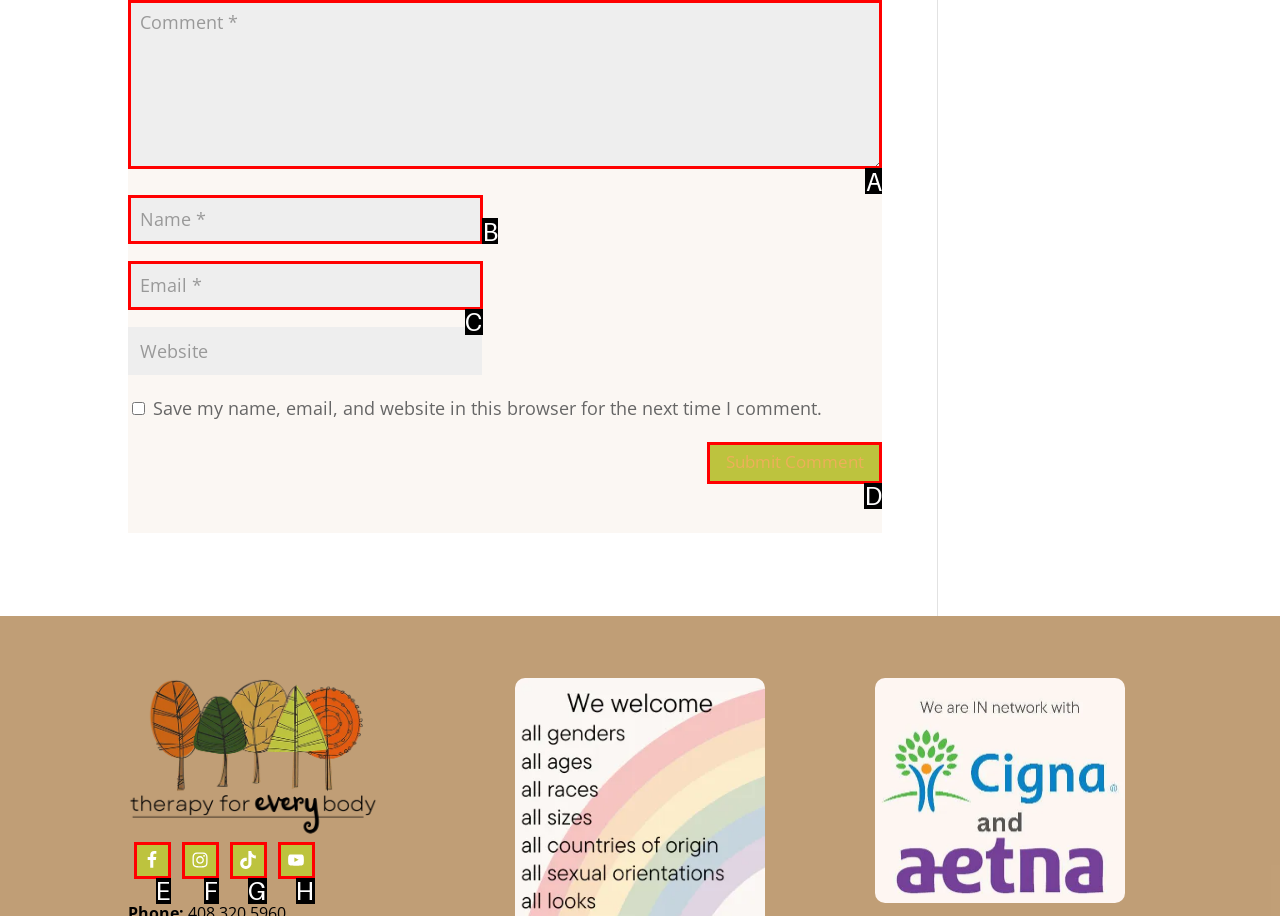Choose the HTML element that should be clicked to accomplish the task: Type your name. Answer with the letter of the chosen option.

B